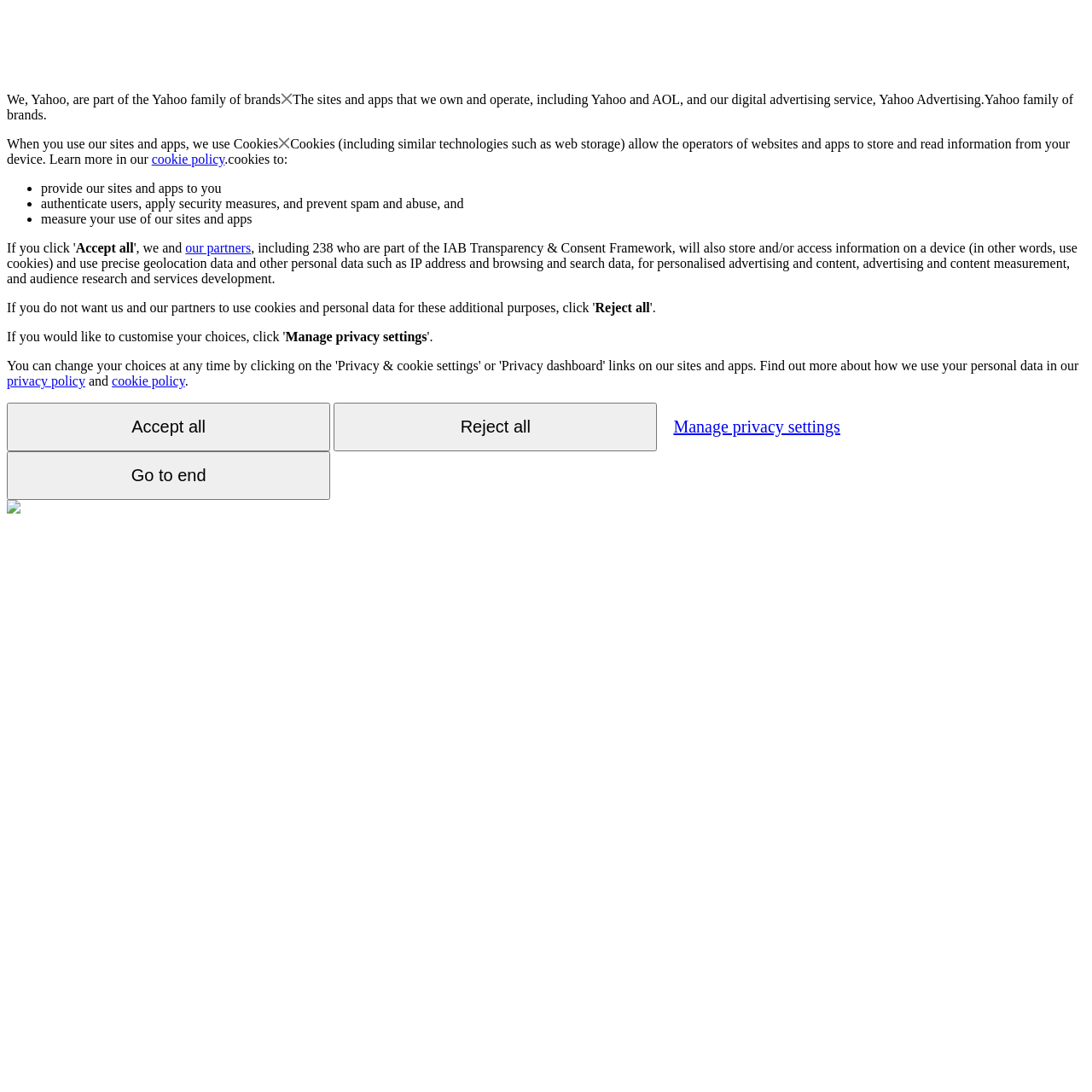How many partners are part of the IAB Transparency & Consent Framework?
Please provide a comprehensive answer based on the information in the image.

The webpage mentions that 'our partners, including 238 who are part of the IAB Transparency & Consent Framework, will also store and/or access information on a device' which indicates that there are 238 partners part of the IAB Transparency & Consent Framework.